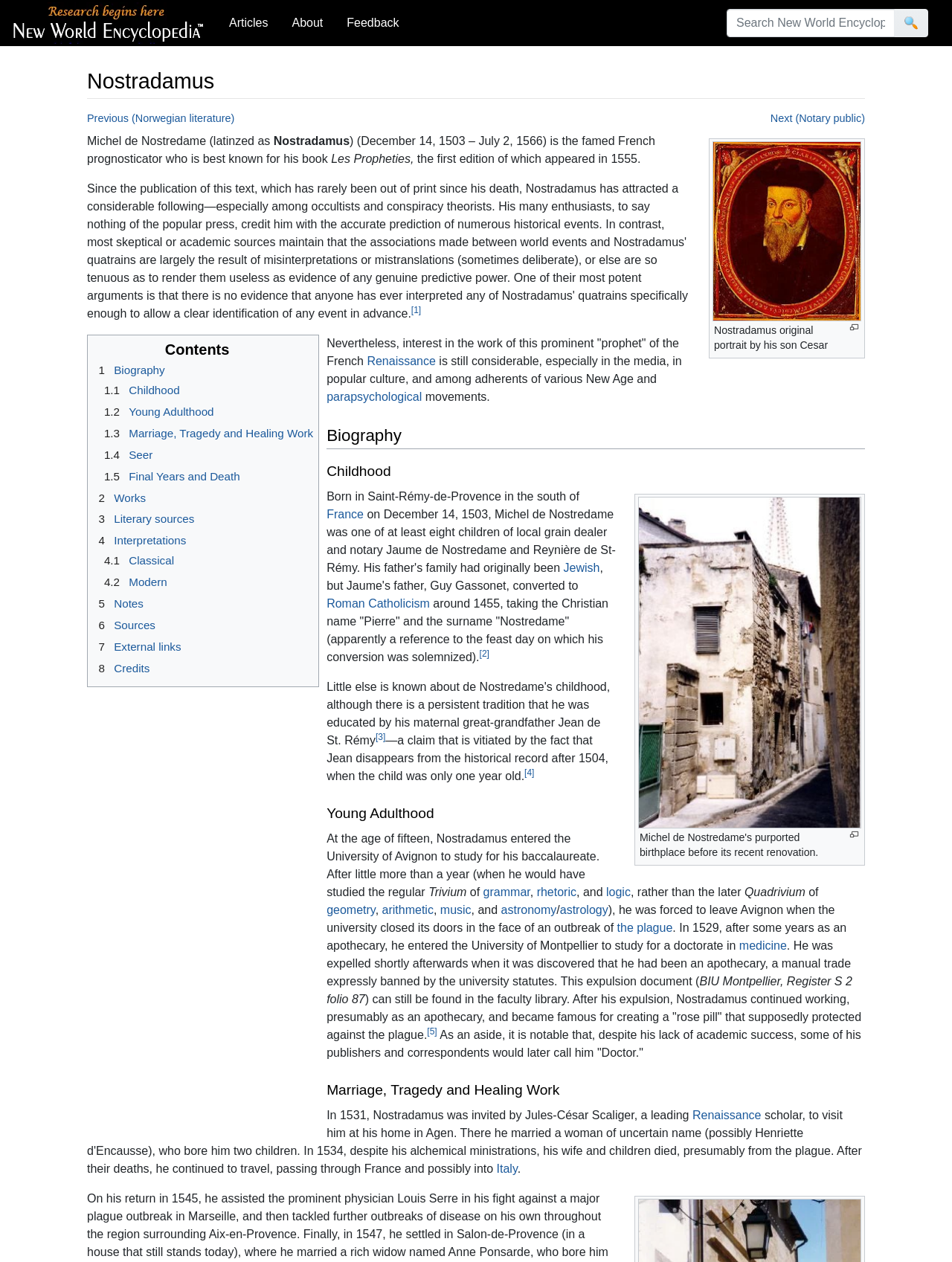Give the bounding box coordinates for the element described by: "title="Visit the main page"".

[0.012, 0.011, 0.216, 0.024]